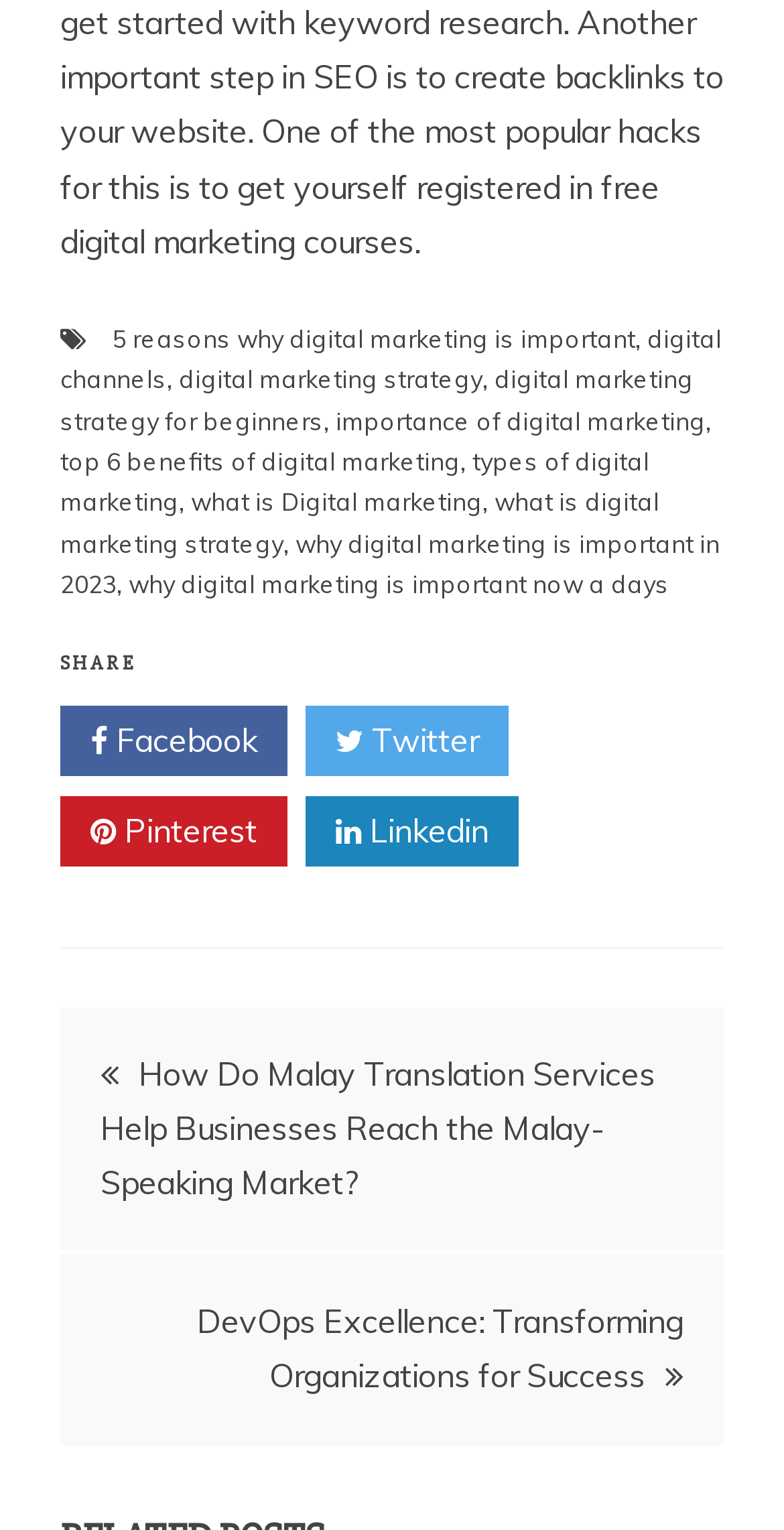Locate the coordinates of the bounding box for the clickable region that fulfills this instruction: "Click on 'what is Digital marketing'".

[0.244, 0.319, 0.615, 0.338]